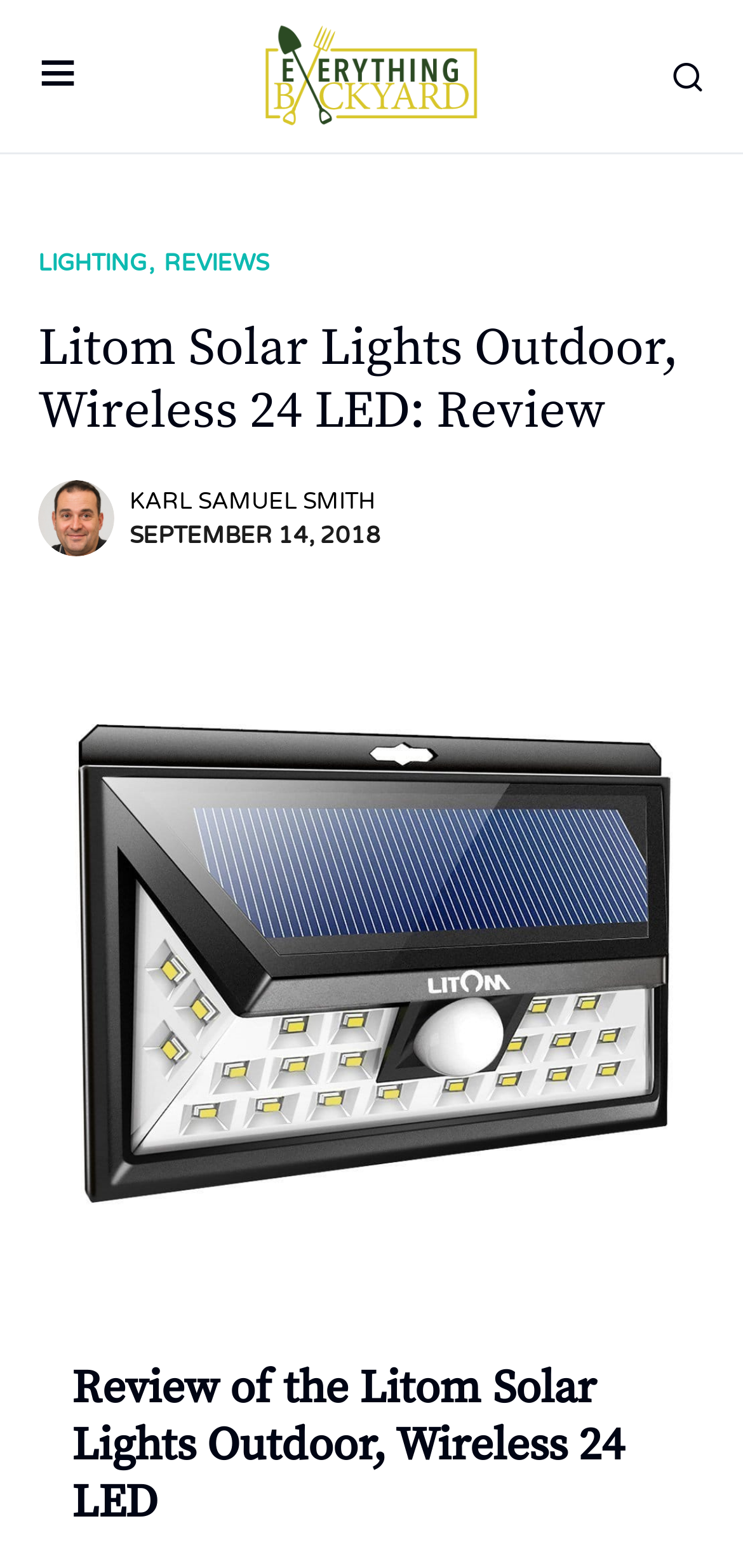How many LED lights are in the Litom Solar Lights Outdoor?
By examining the image, provide a one-word or phrase answer.

24